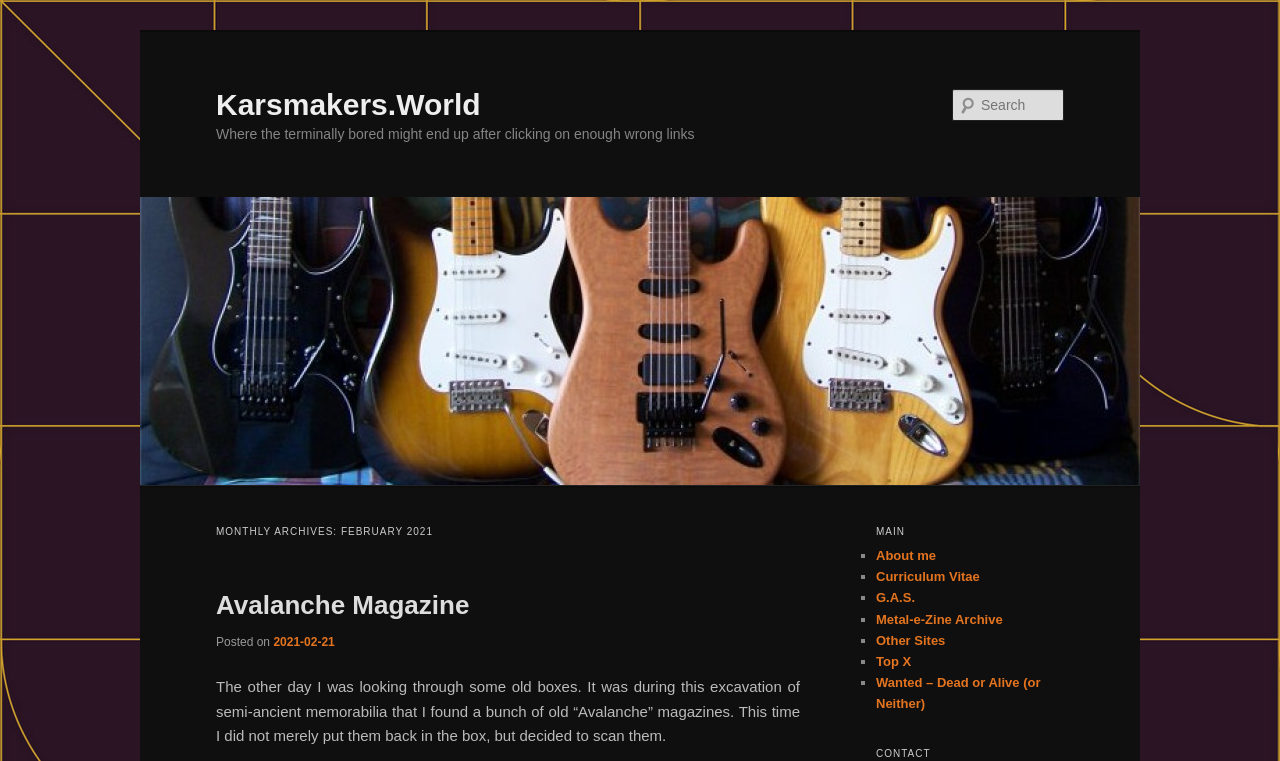What is the date of the first article?
Look at the image and respond to the question as thoroughly as possible.

The date of the first article can be found in the link element with the text '2021-02-21' which is located below the 'Avalanche Magazine' heading.